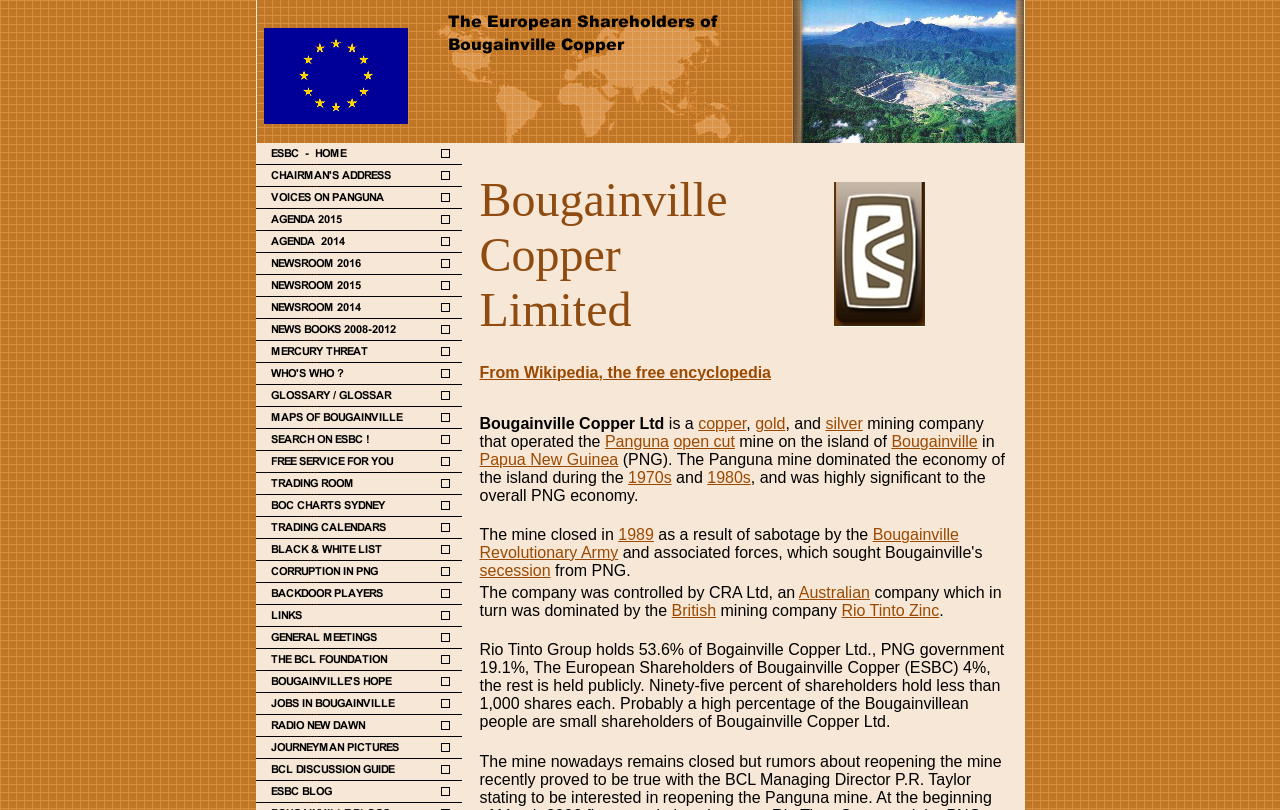Find the bounding box coordinates of the UI element according to this description: "alt="NEWSROOM 2014" name="menuimg14947355" title="NEWSROOM 2014"".

[0.2, 0.379, 0.361, 0.398]